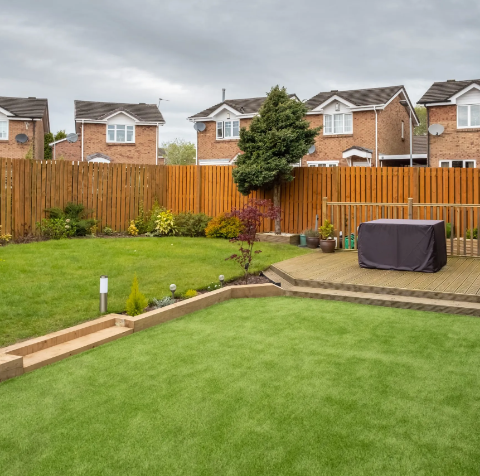Where is this garden specifically designed for?
Look at the image and answer the question using a single word or phrase.

Homes in Durham